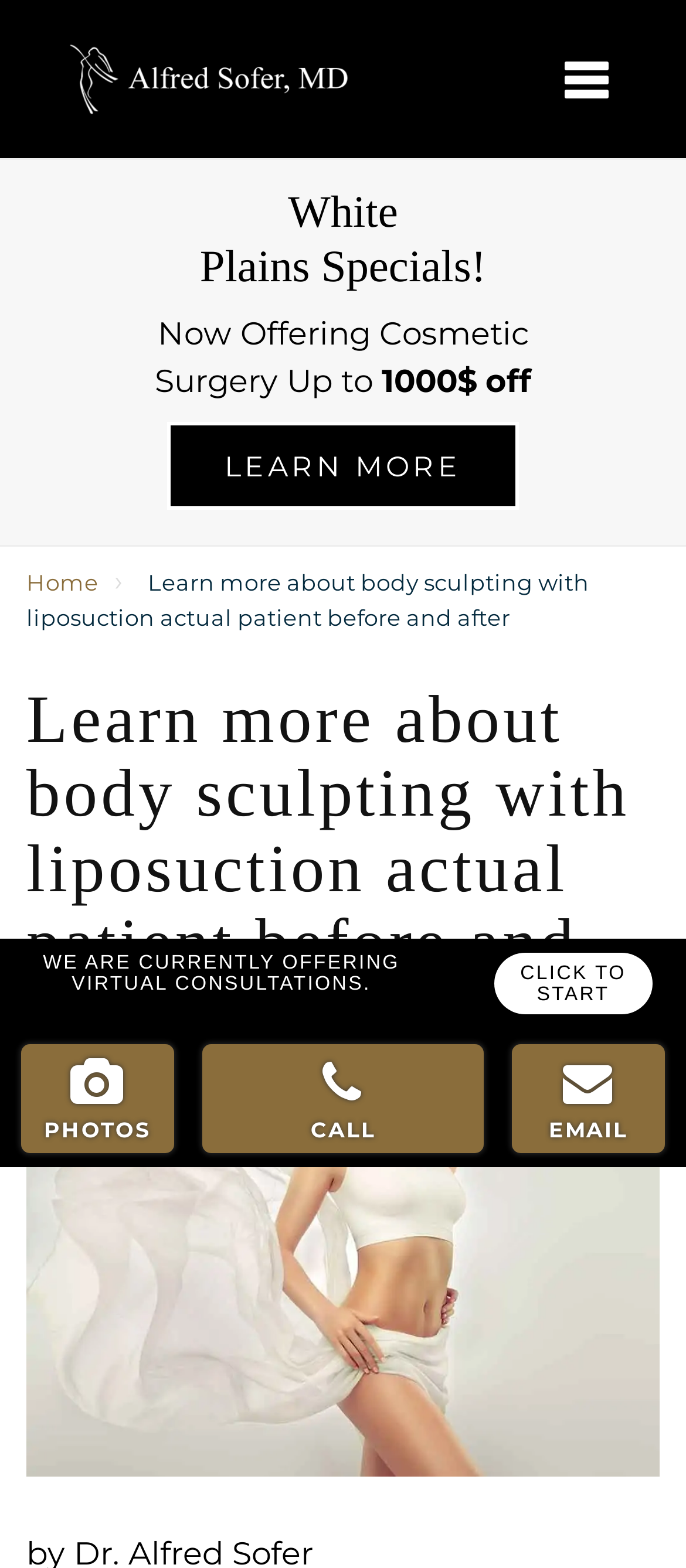Based on the provided description, "Alfred Sofer, MD", find the bounding box of the corresponding UI element in the screenshot.

[0.077, 0.018, 0.513, 0.083]